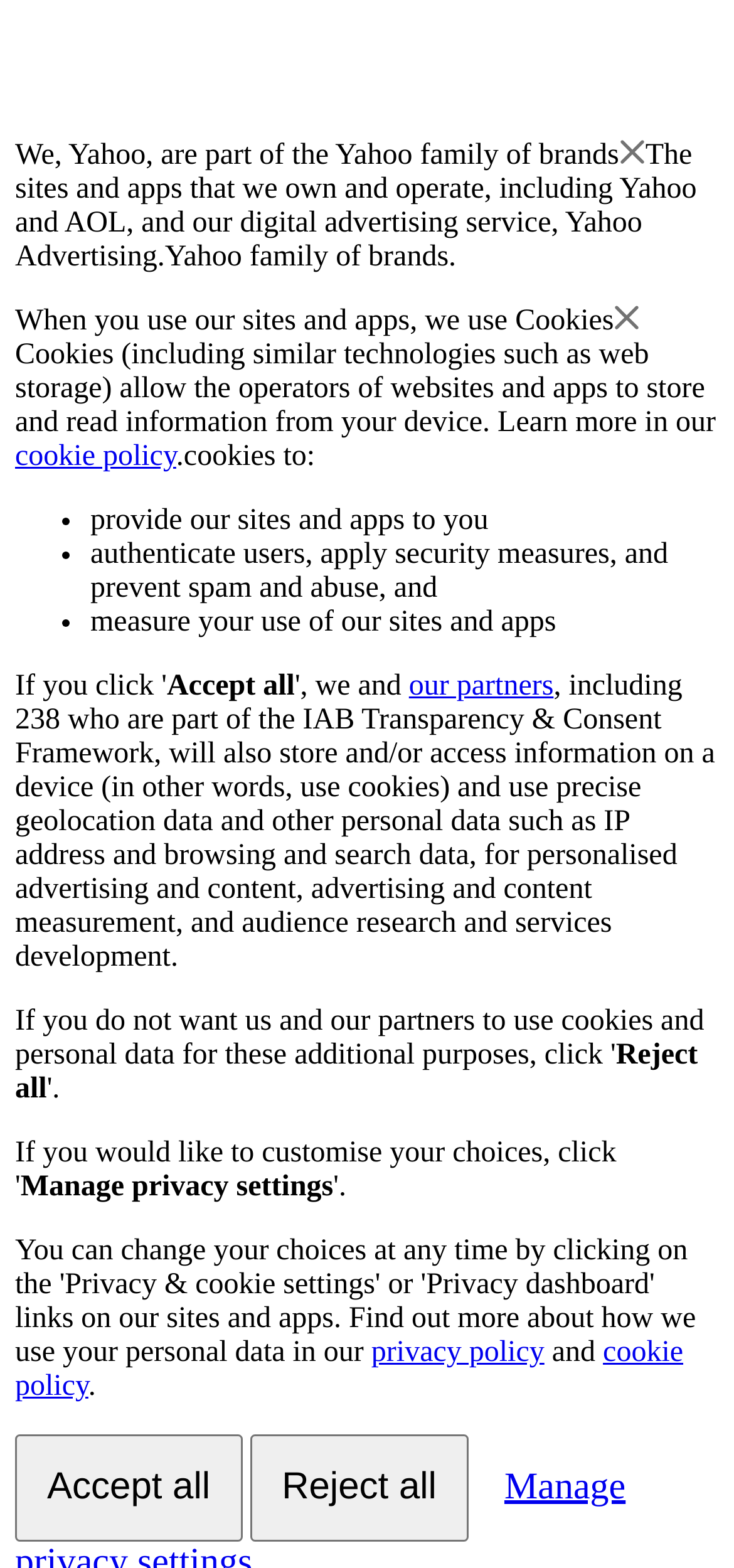Please give a succinct answer using a single word or phrase:
How many partners are part of the IAB Transparency & Consent Framework?

238